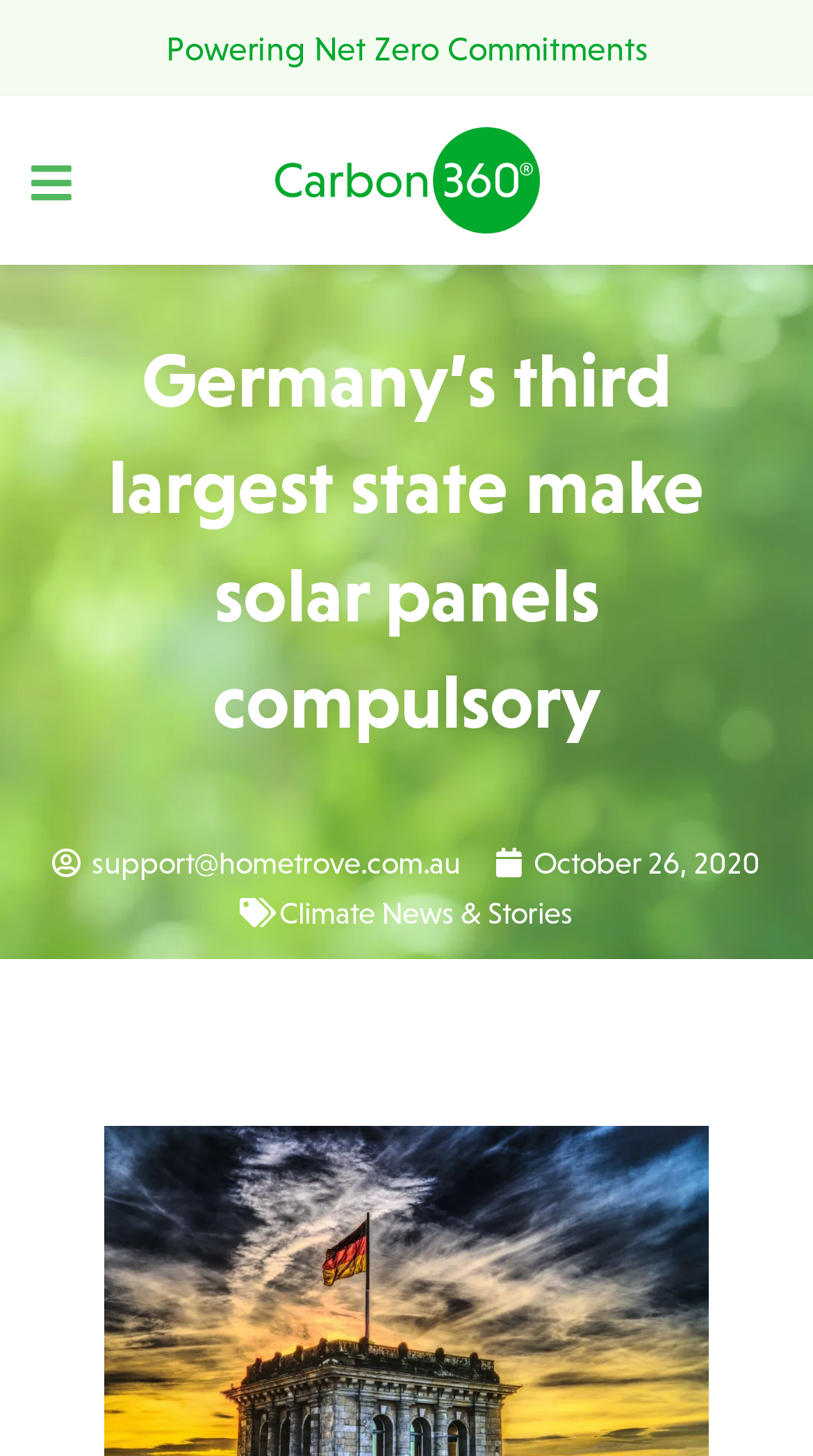Provide the bounding box coordinates in the format (top-left x, top-left y, bottom-right x, bottom-right y). All values are floating point numbers between 0 and 1. Determine the bounding box coordinate of the UI element described as: Climate News & Stories

[0.344, 0.615, 0.705, 0.638]